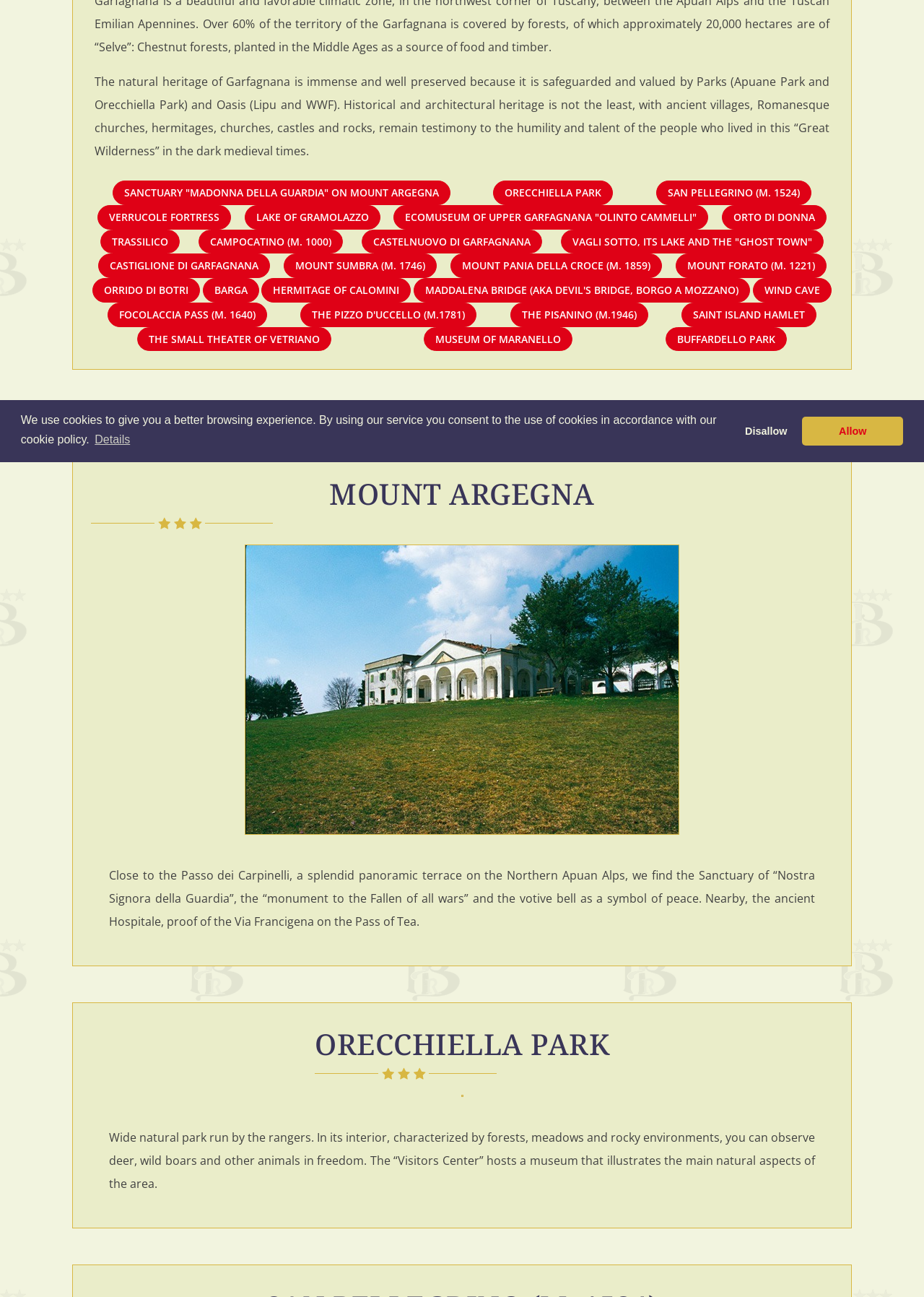Locate the bounding box of the UI element described by: "Barga" in the given webpage screenshot.

[0.219, 0.214, 0.28, 0.233]